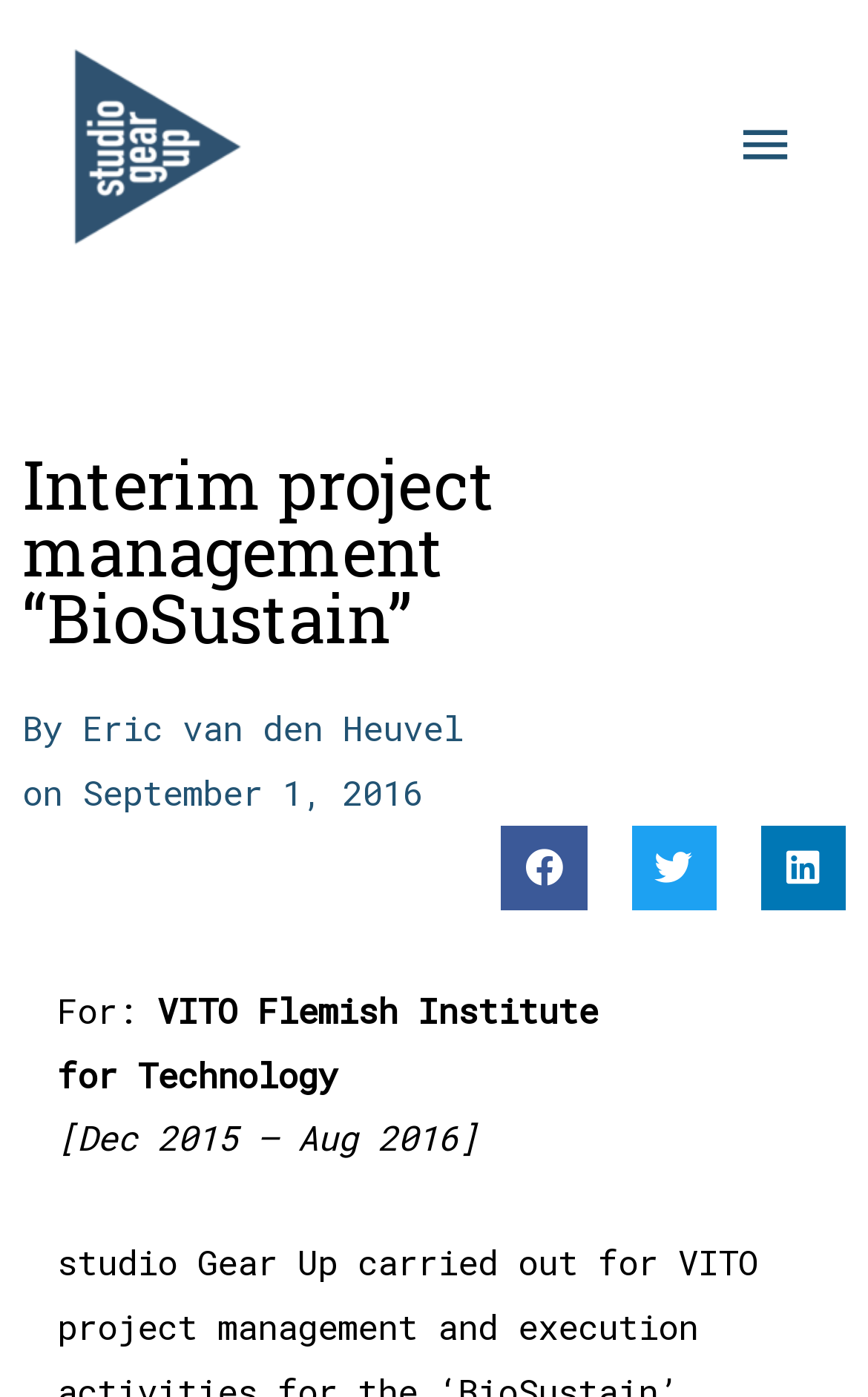What is the duration of the project?
Please answer the question as detailed as possible based on the image.

The duration of the project can be found in the StaticText element '[Dec 2015 – Aug 2016]' which is a child of the root element.